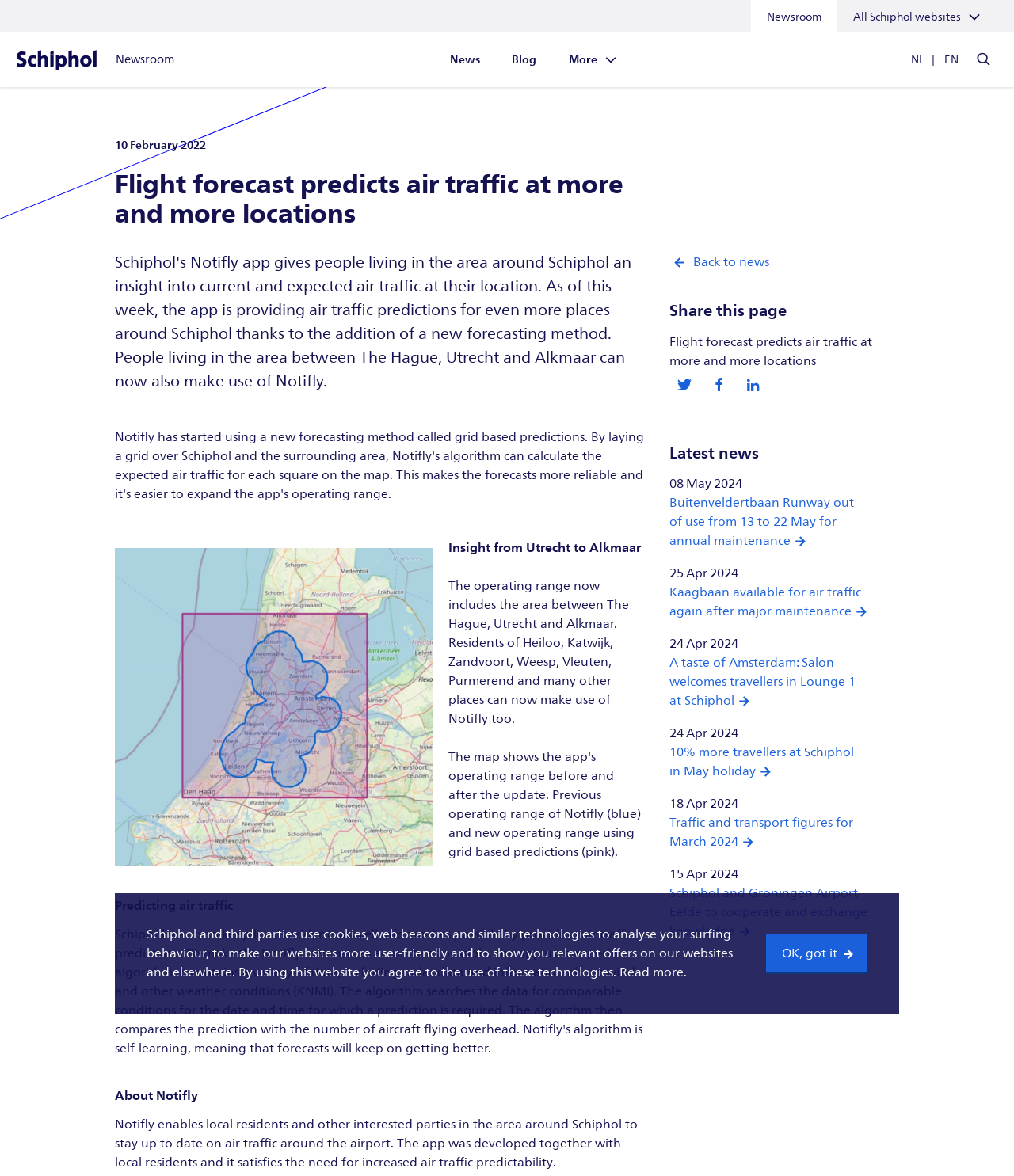Respond to the question with just a single word or phrase: 
What is the date of the latest news article?

08 May 2024